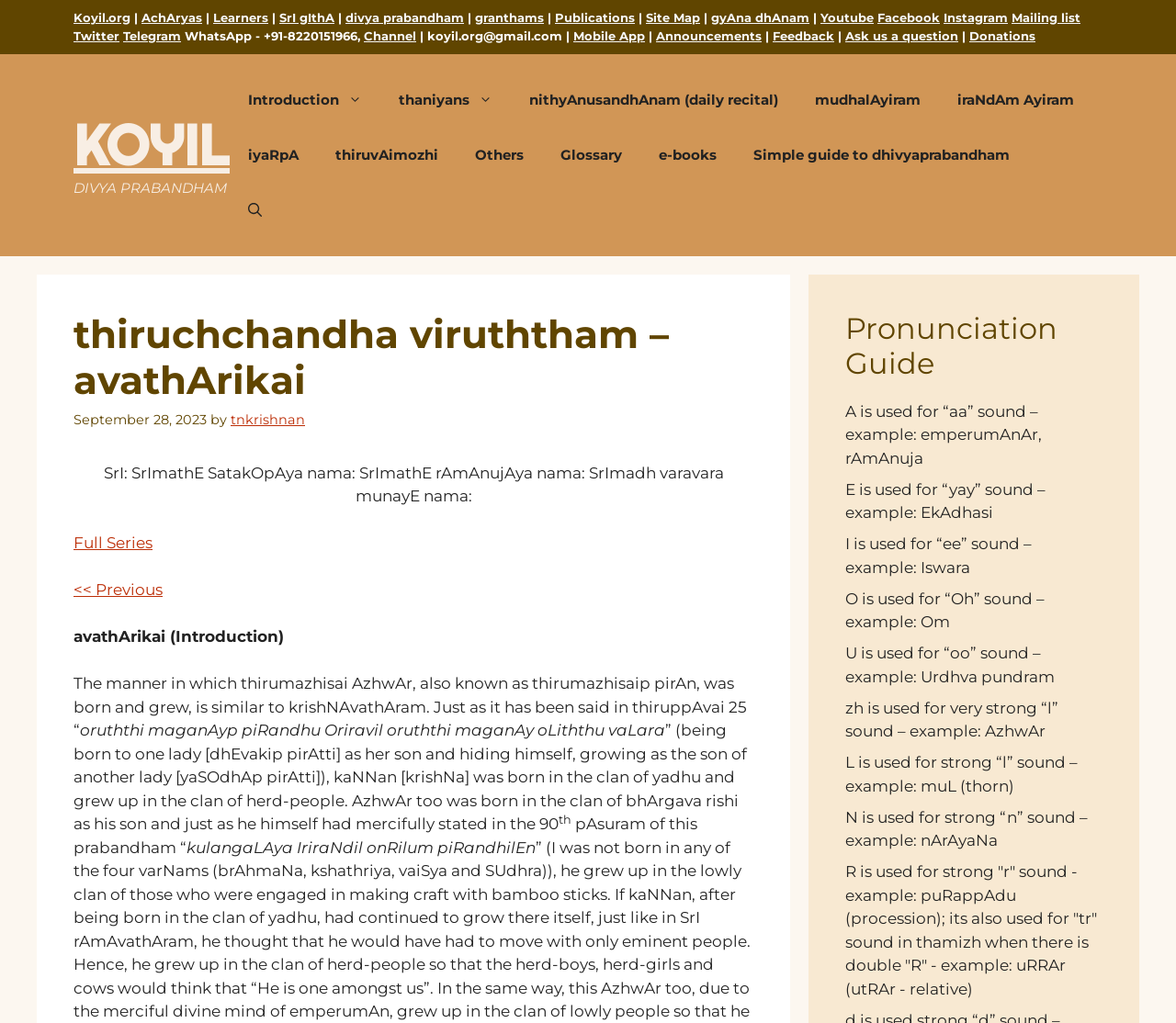Explain the webpage's layout and main content in detail.

The webpage is divided into several sections. At the top, there is a banner with a link to the "Site" and a navigation menu with links to various sections, including "Introduction", "thaniyans", "nithyAnusandhAnam (daily recital)", and others.

Below the banner, there is a section with a heading "thiruchchandha viruththam – avathArikai" and a subheading "by tnkrishnan". This section contains a passage of text that discusses the birth and growth of thirumazhisai AzhwAr, comparing it to the story of krishNAvathAram.

To the right of this section, there is a column with links to social media platforms, including YouTube, Facebook, Instagram, and Twitter, as well as a link to a mailing list and a WhatsApp contact number.

Below the main section, there is a heading "Pronunciation Guide" with a series of static text elements that explain the pronunciation of various letters and sounds in the Tamil language.

At the bottom of the page, there are links to various other sections, including "Announcements", "Feedback", "Ask us a question", and "Donations".